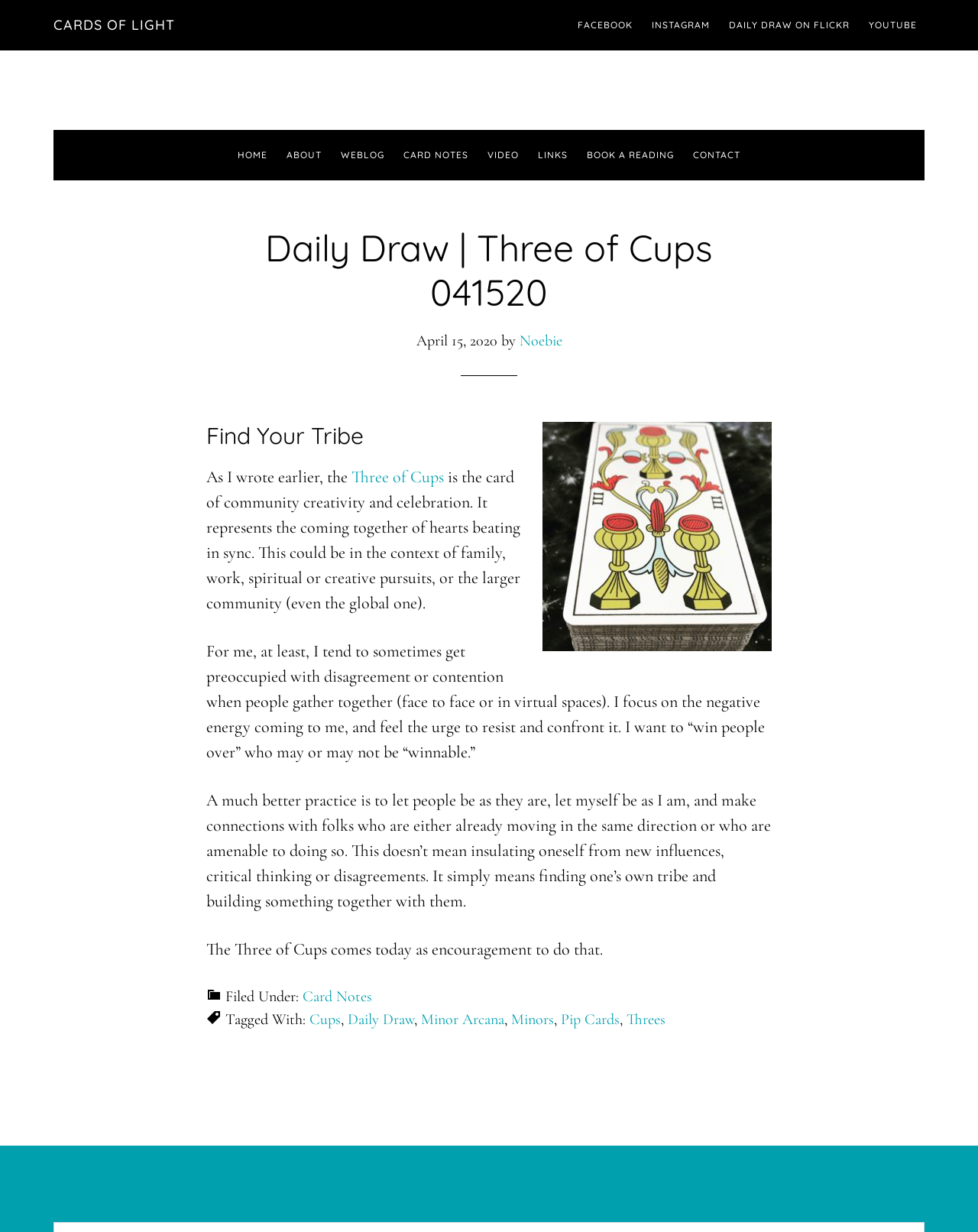Can you specify the bounding box coordinates of the area that needs to be clicked to fulfill the following instruction: "view daily draw on flickr"?

[0.738, 0.0, 0.877, 0.041]